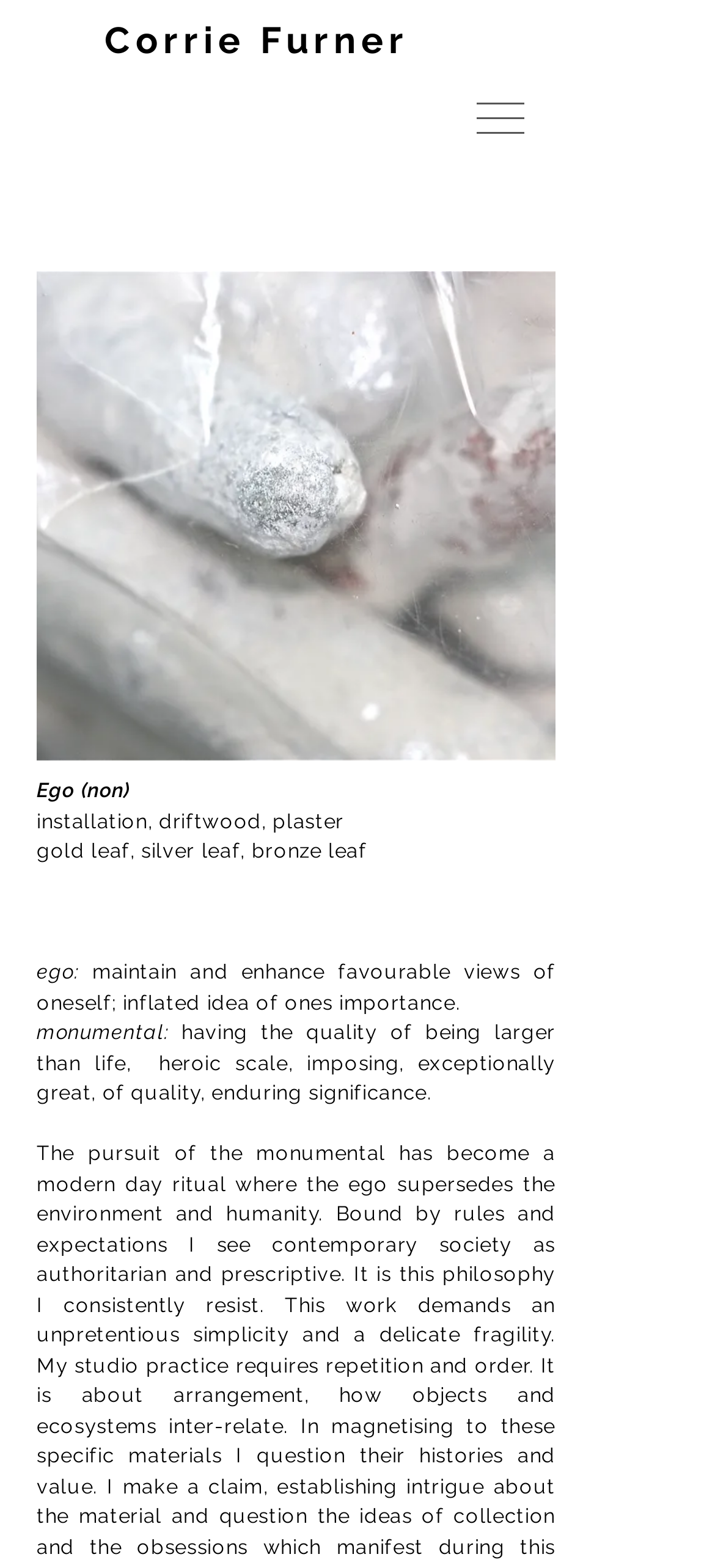What is the philosophy of the artist?
Respond to the question with a single word or phrase according to the image.

Resisting authoritarian and prescriptive society